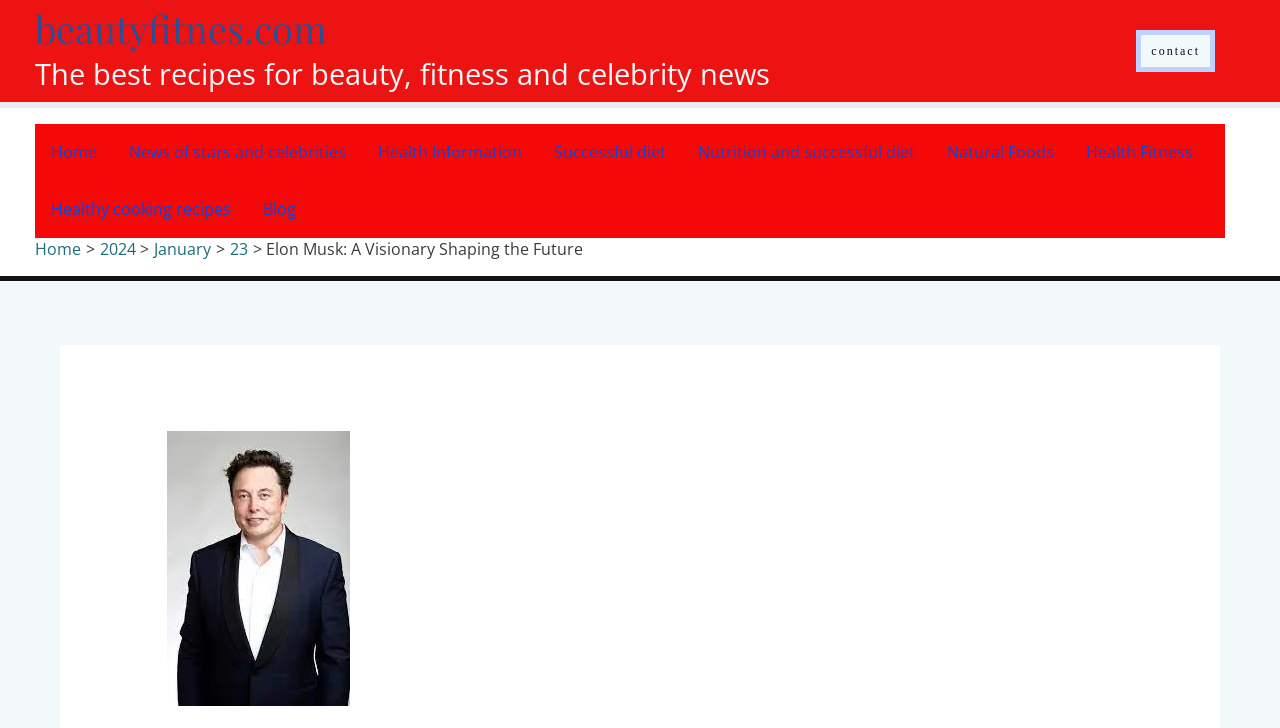Create a detailed summary of all the visual and textual information on the webpage.

The webpage is about Elon Musk, a visionary shaping the future. At the top left, there is a link to the website "beautyfitnes.com" and a static text describing the website as providing the best recipes for beauty, fitness, and celebrity news. 

On the top right, there is a link to the "contact" page. Below the top section, there is a site navigation menu with links to various pages, including "Home", "News of stars and celebrities", "Health Information", "Successful diet", "Nutrition and successful diet", "Natural Foods", "Health Fitness", "Healthy cooking recipes", and "Blog". 

Below the site navigation menu, there is a breadcrumbs navigation menu with links to "Home", "2024", "January", "23", and a static text "Elon Musk: A Visionary Shaping the Future", which is likely the title of the article. The article itself is not described in the accessibility tree, but based on the meta description, it appears to be an introduction to Elon Musk, describing him as a name that resonates with innovation, ambition, and a relentless pursuit of pushing boundaries, and providing his birthdate as June 28, 1971, in Pretoria.